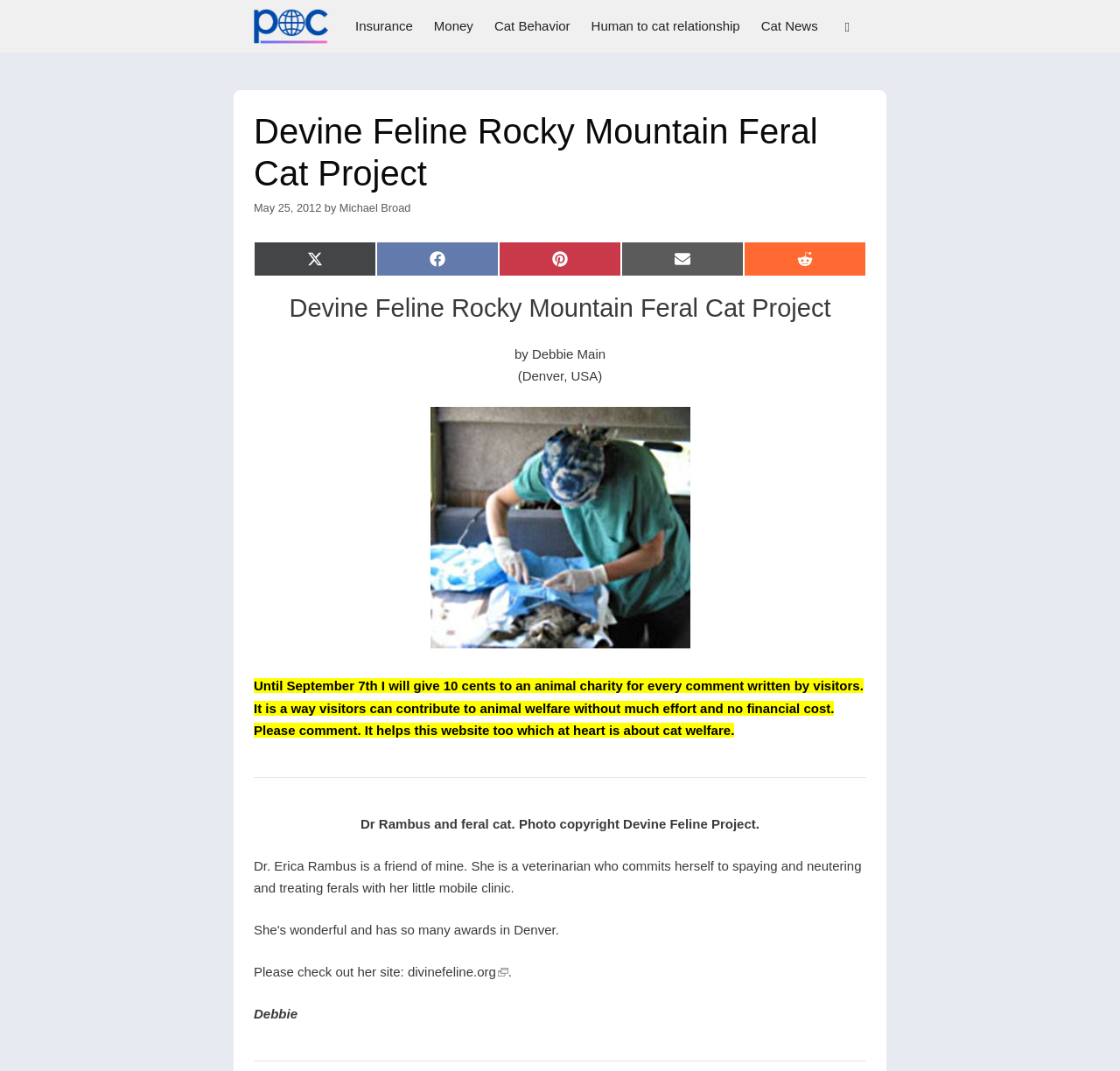Please answer the following question using a single word or phrase: What is the purpose of the mobile clinic?

Spaying and neutering ferals